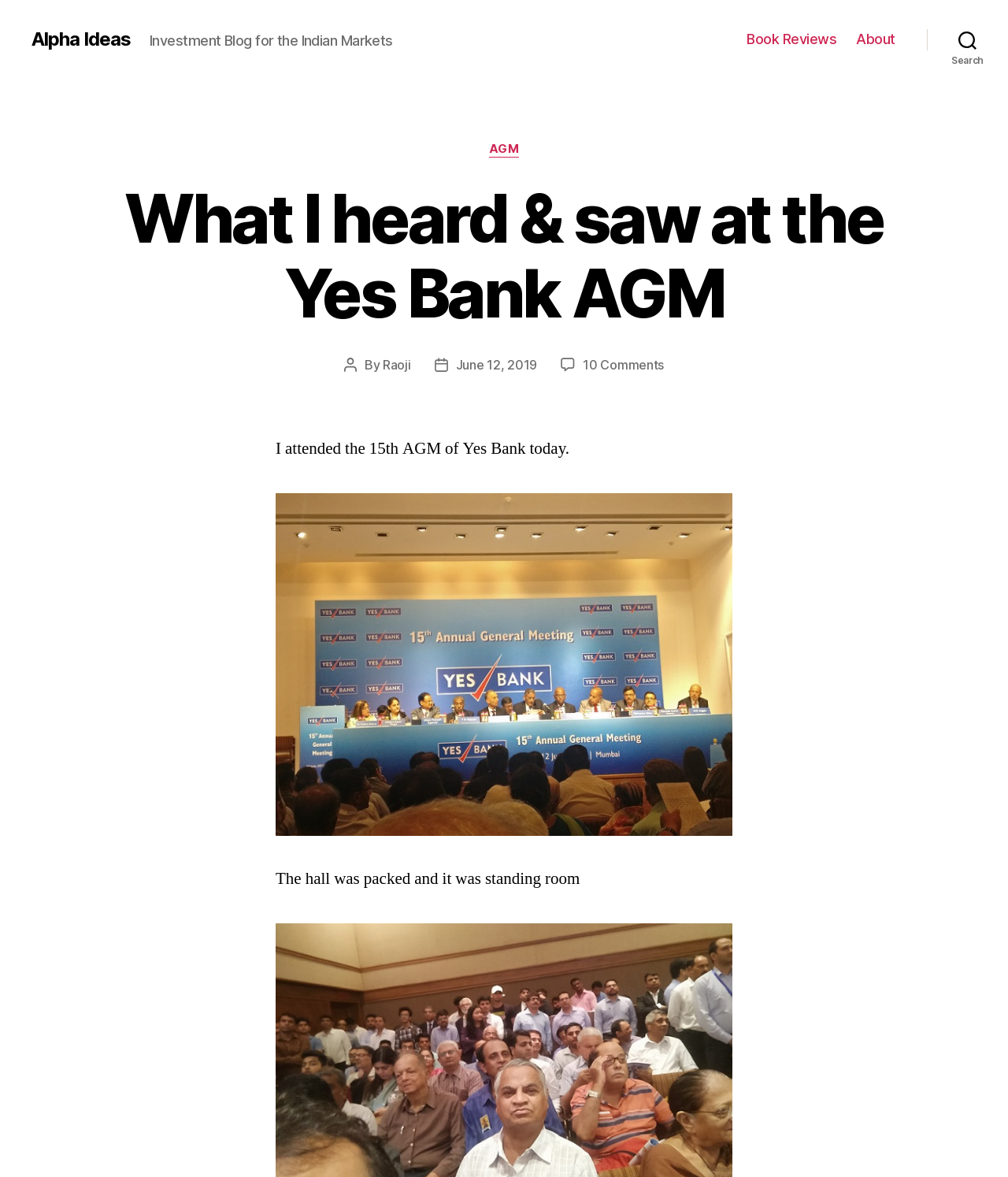What is the name of the bank mentioned in the article?
Carefully analyze the image and provide a detailed answer to the question.

The article mentions 'I attended the 15th AGM of Yes Bank today.' which indicates that the bank being referred to is Yes Bank.